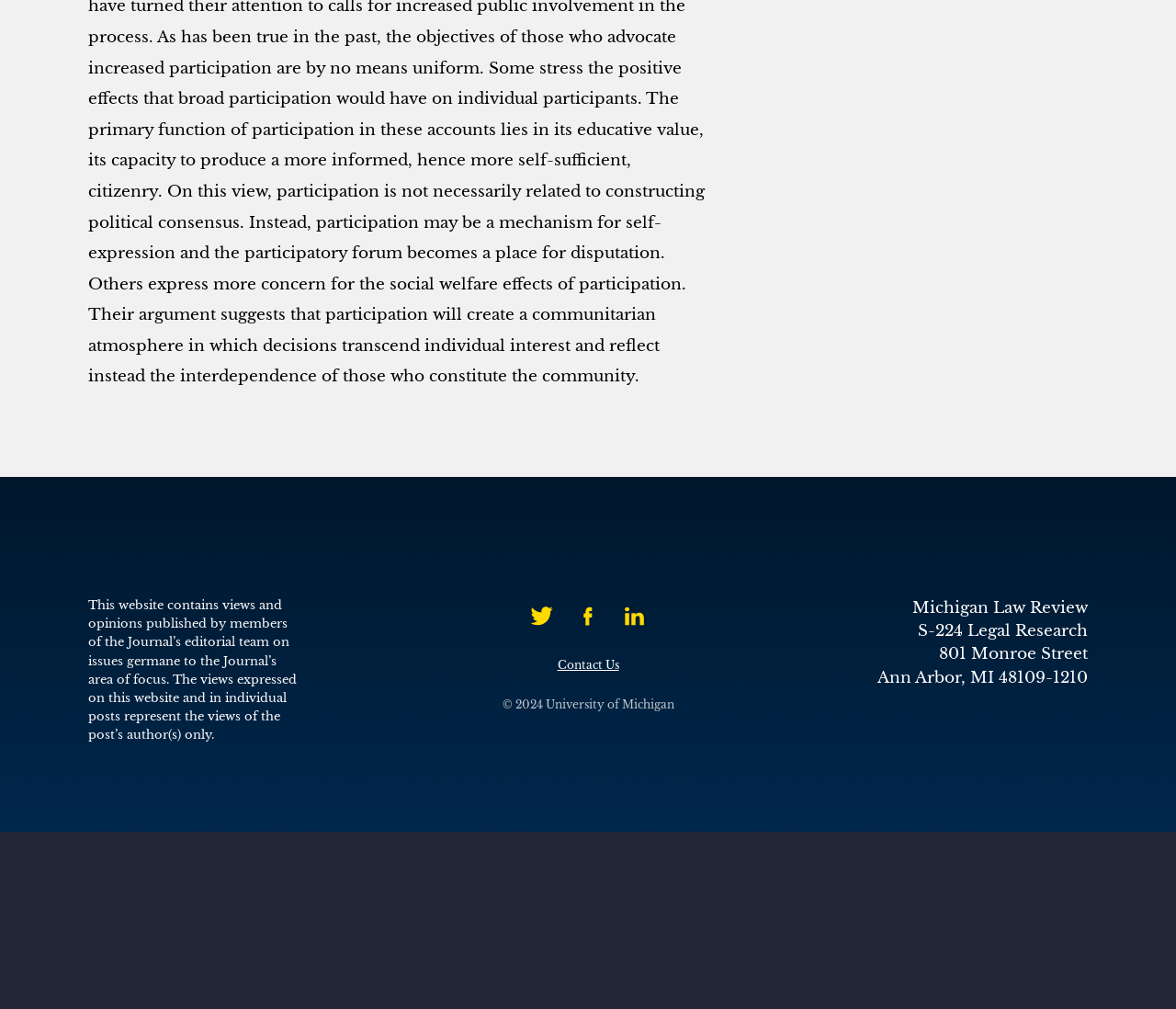Predict the bounding box coordinates of the UI element that matches this description: "alt="twitter"". The coordinates should be in the format [left, top, right, bottom] with each value between 0 and 1.

[0.444, 0.591, 0.477, 0.629]